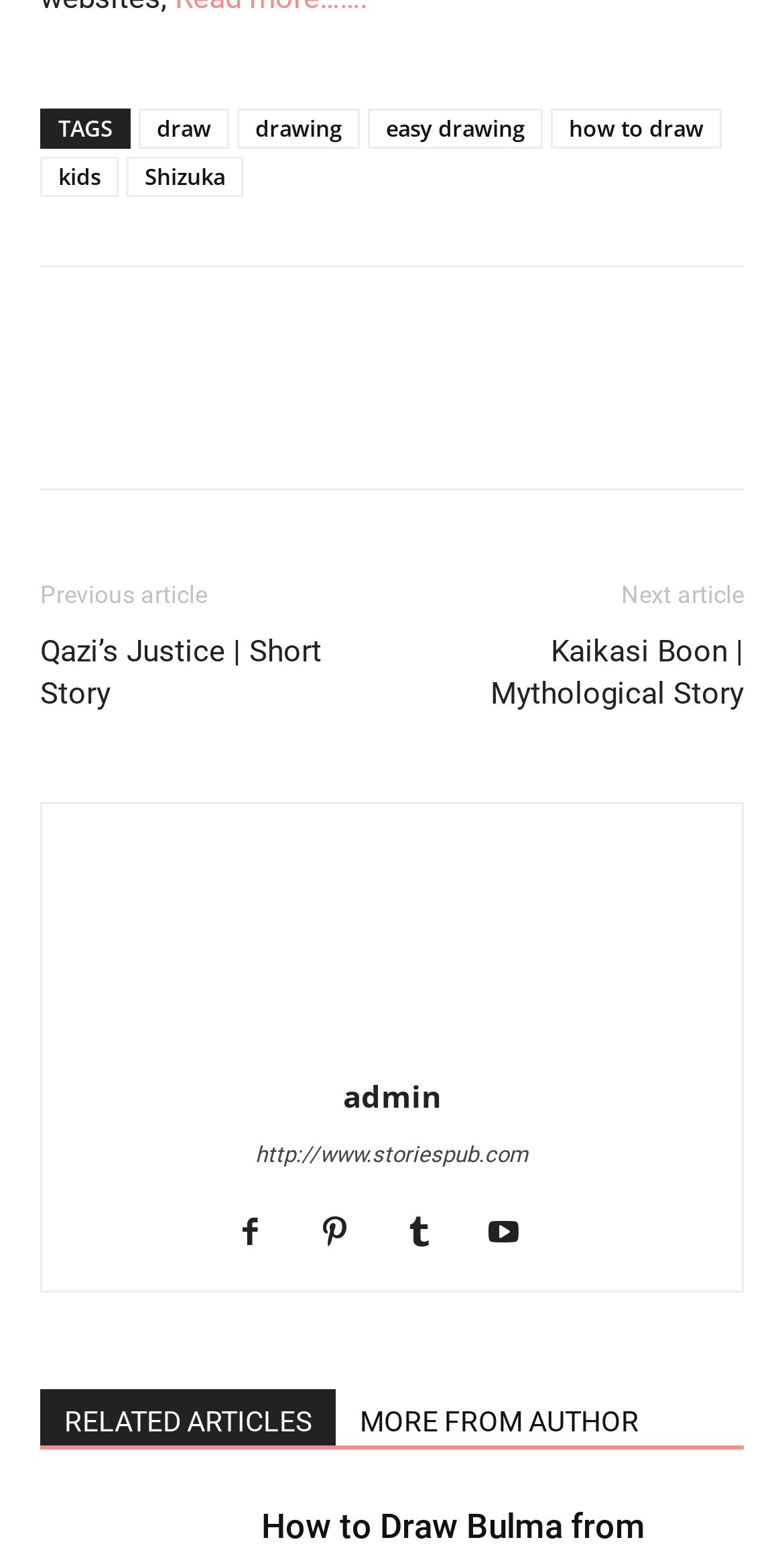What is the author's name?
Please answer the question with as much detail and depth as you can.

I looked for the image element with the description 'admin' and found the adjacent link element with the text 'admin', which suggests that 'admin' is the author's name.